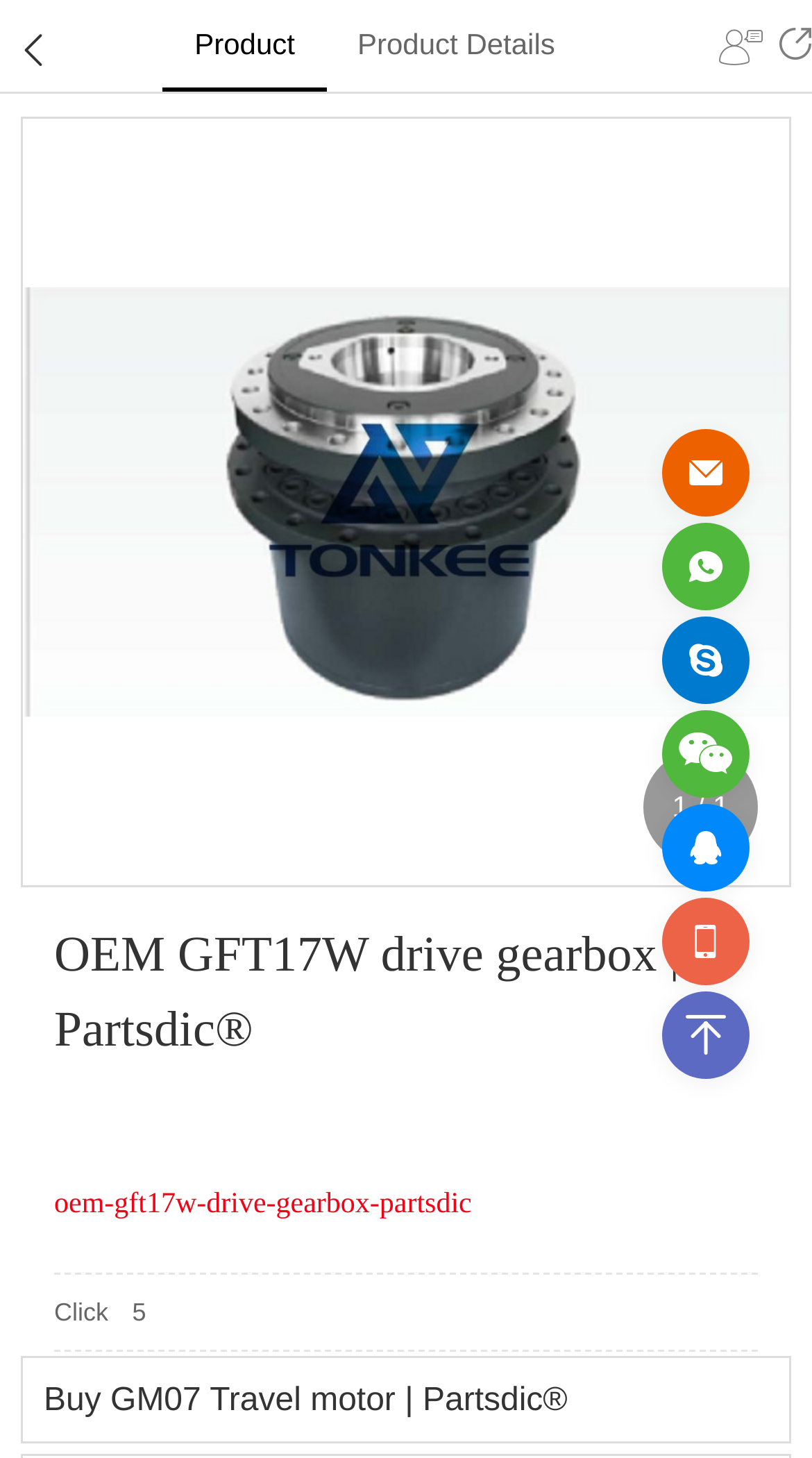Is there a link to buy a related product?
Provide a concise answer using a single word or phrase based on the image.

Yes